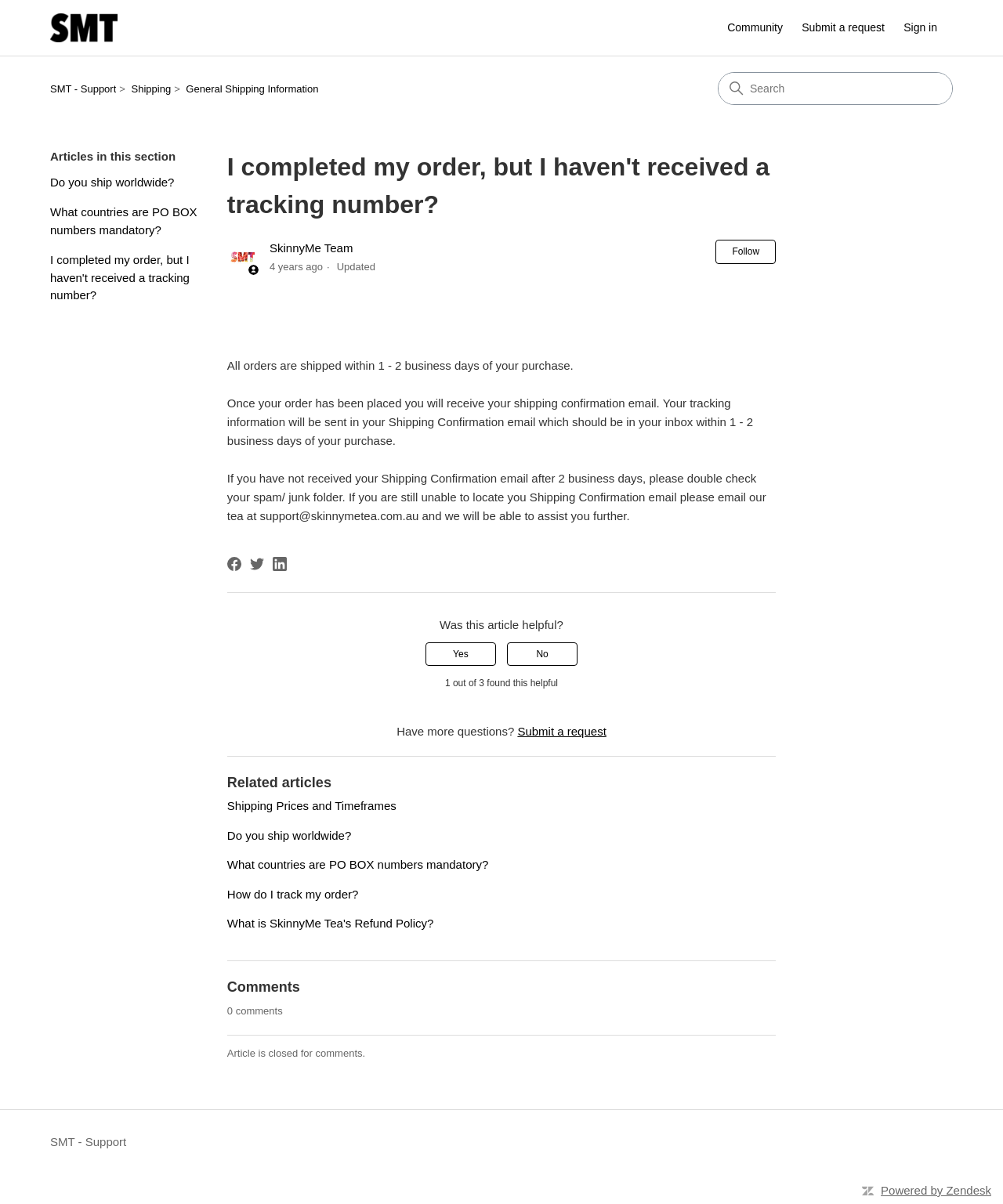Please identify the bounding box coordinates for the region that you need to click to follow this instruction: "Check related articles".

[0.226, 0.642, 0.774, 0.659]